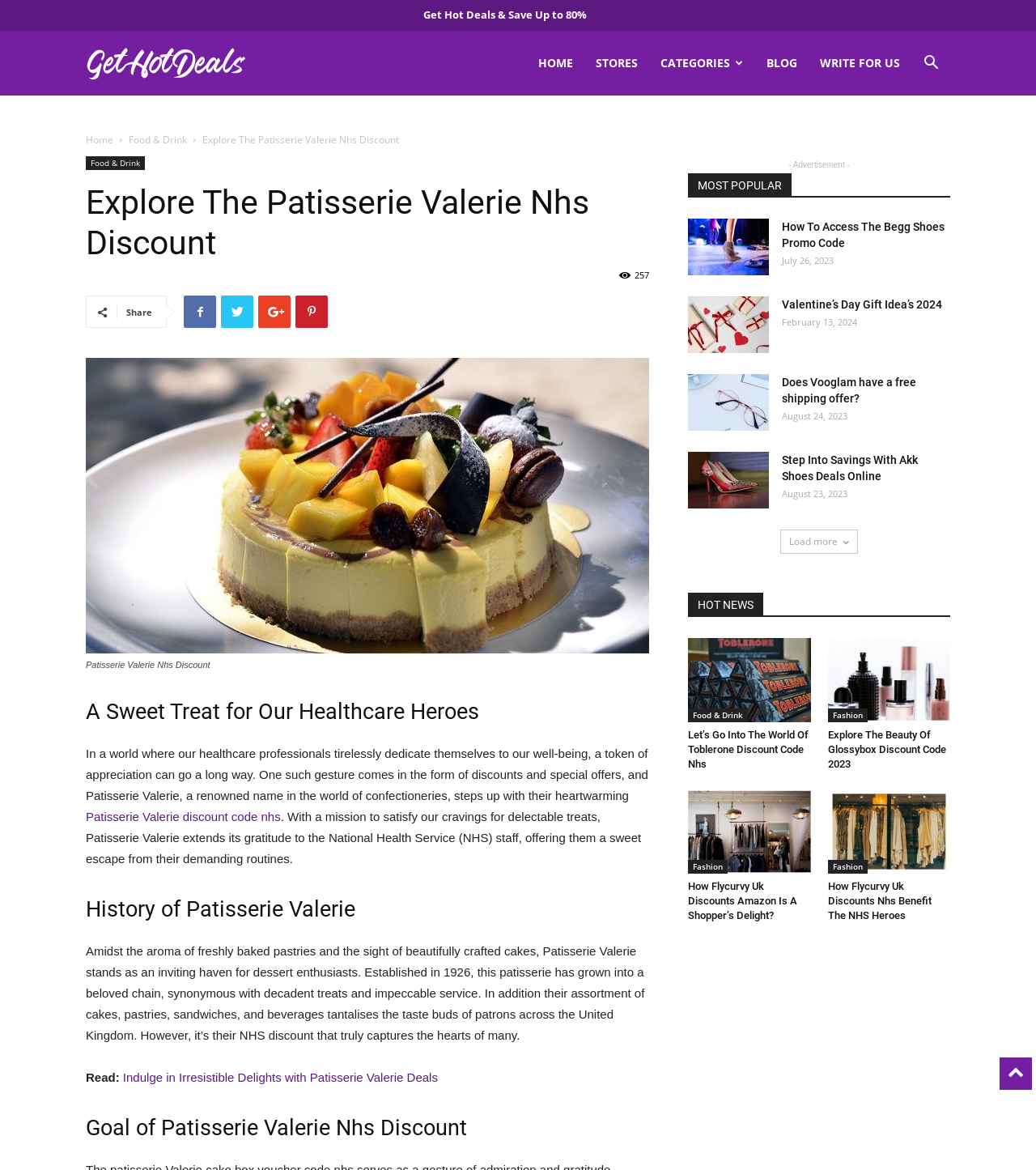Please locate the bounding box coordinates of the region I need to click to follow this instruction: "Load more articles".

[0.753, 0.453, 0.828, 0.473]